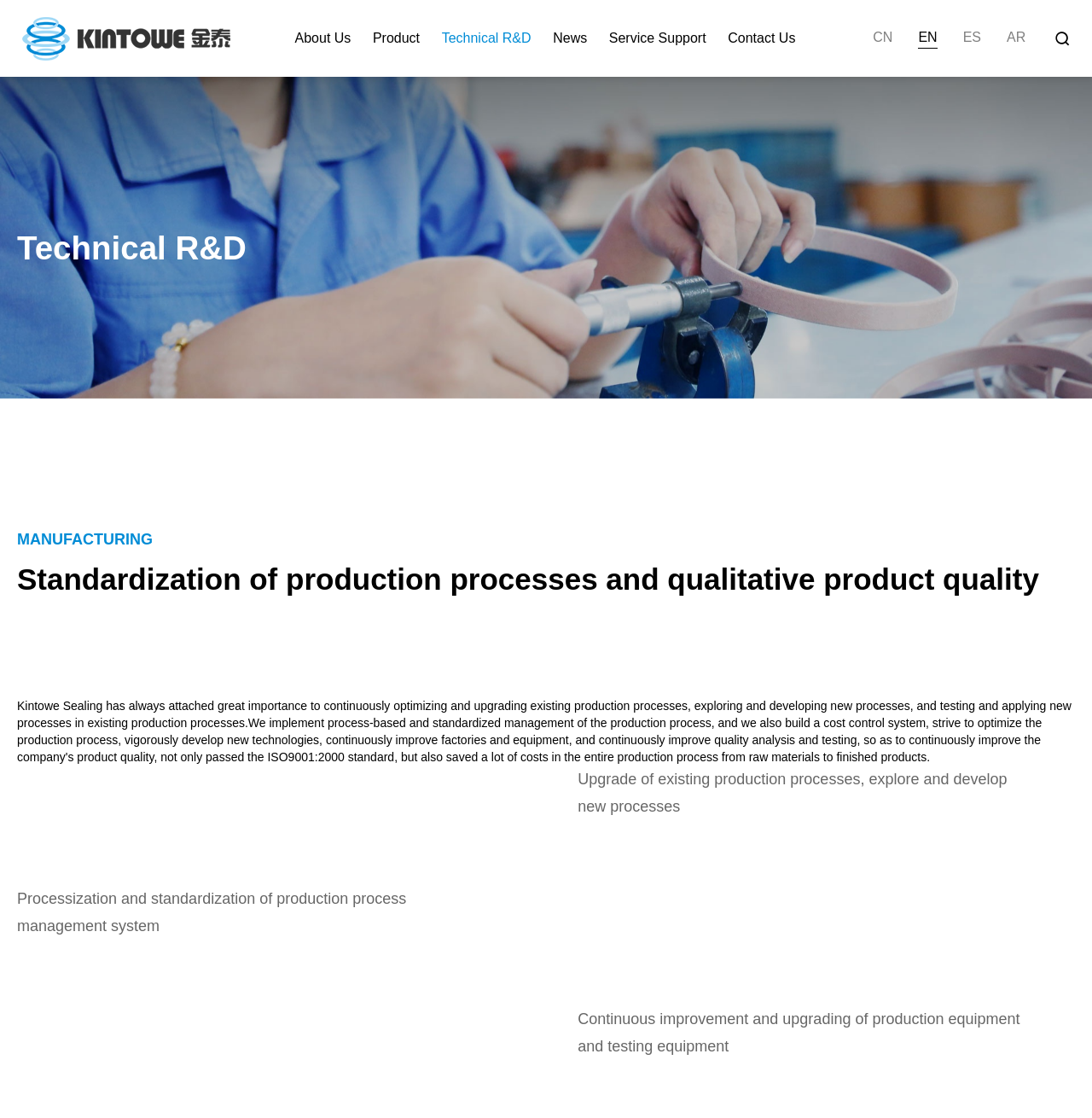What is the company name?
Use the information from the image to give a detailed answer to the question.

The company name is obtained from the heading element at the top of the webpage, which is 'Kintowe Engineering Plastic Co.,Ltd'.